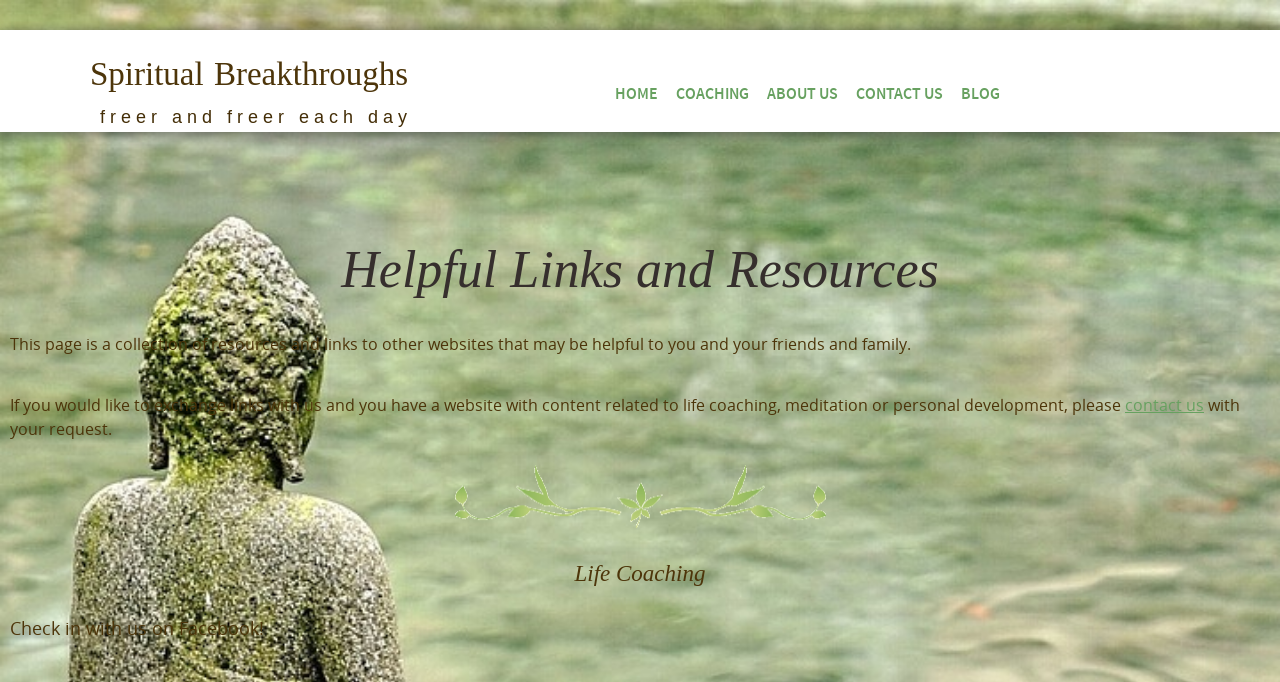What is the topic of the 'Life Coaching' section?
Based on the image, provide a one-word or brief-phrase response.

Life coaching